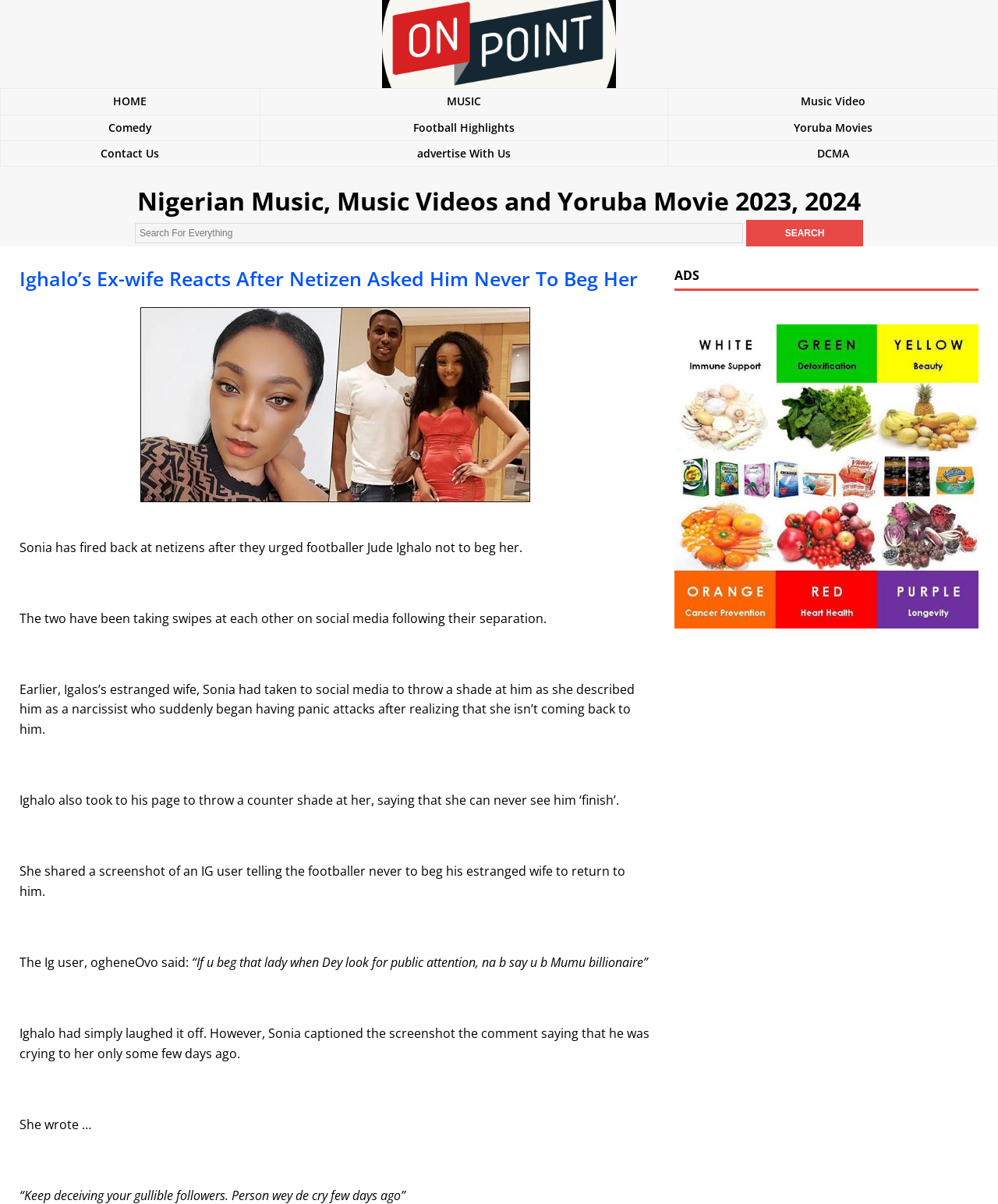Identify the bounding box coordinates necessary to click and complete the given instruction: "Read the article about Ighalo’s Ex-wife Reacts".

[0.02, 0.221, 0.652, 0.242]